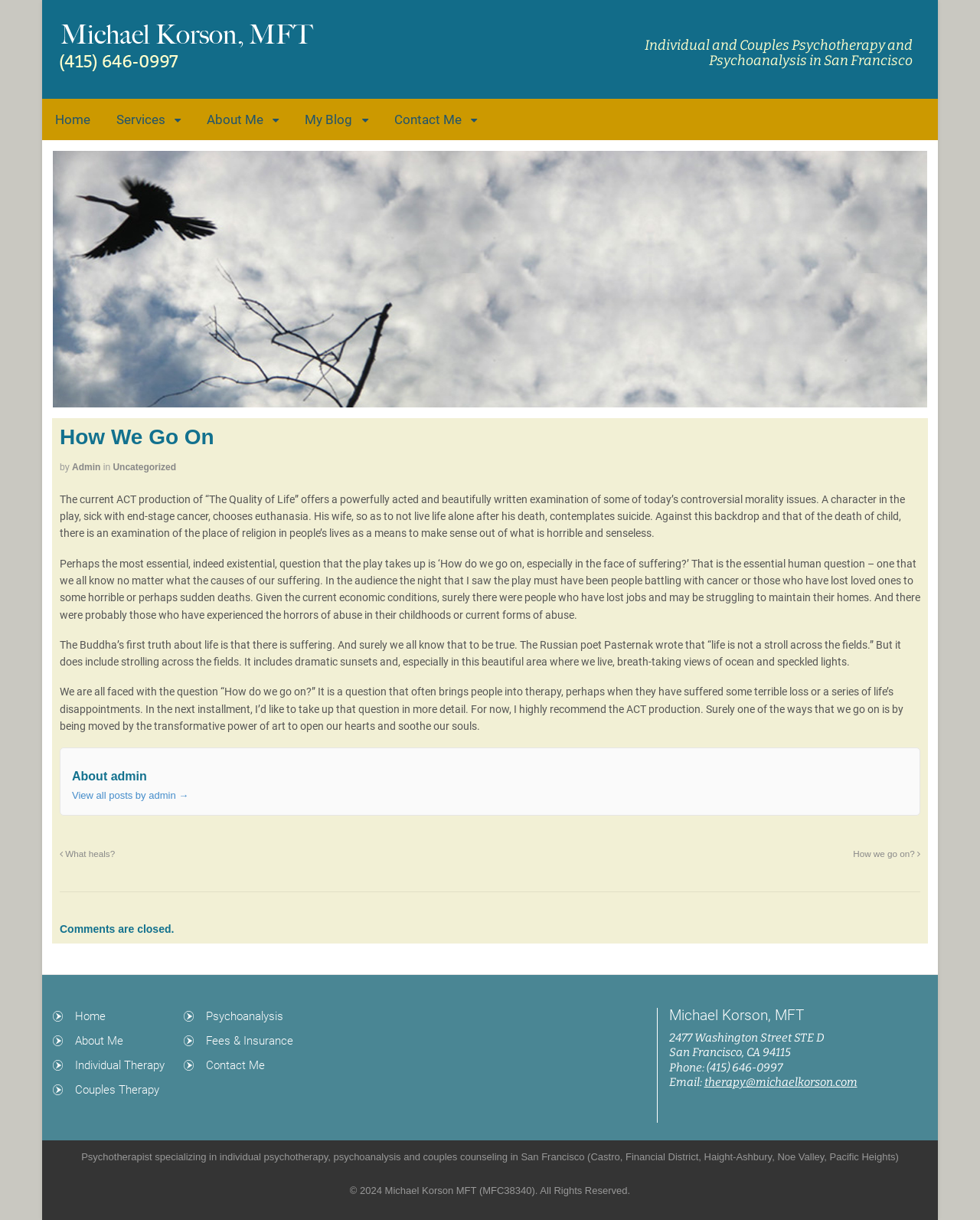Respond to the question with just a single word or phrase: 
What is the address of Michael Korson's office?

2477 Washington Street STE D, San Francisco, CA 94115